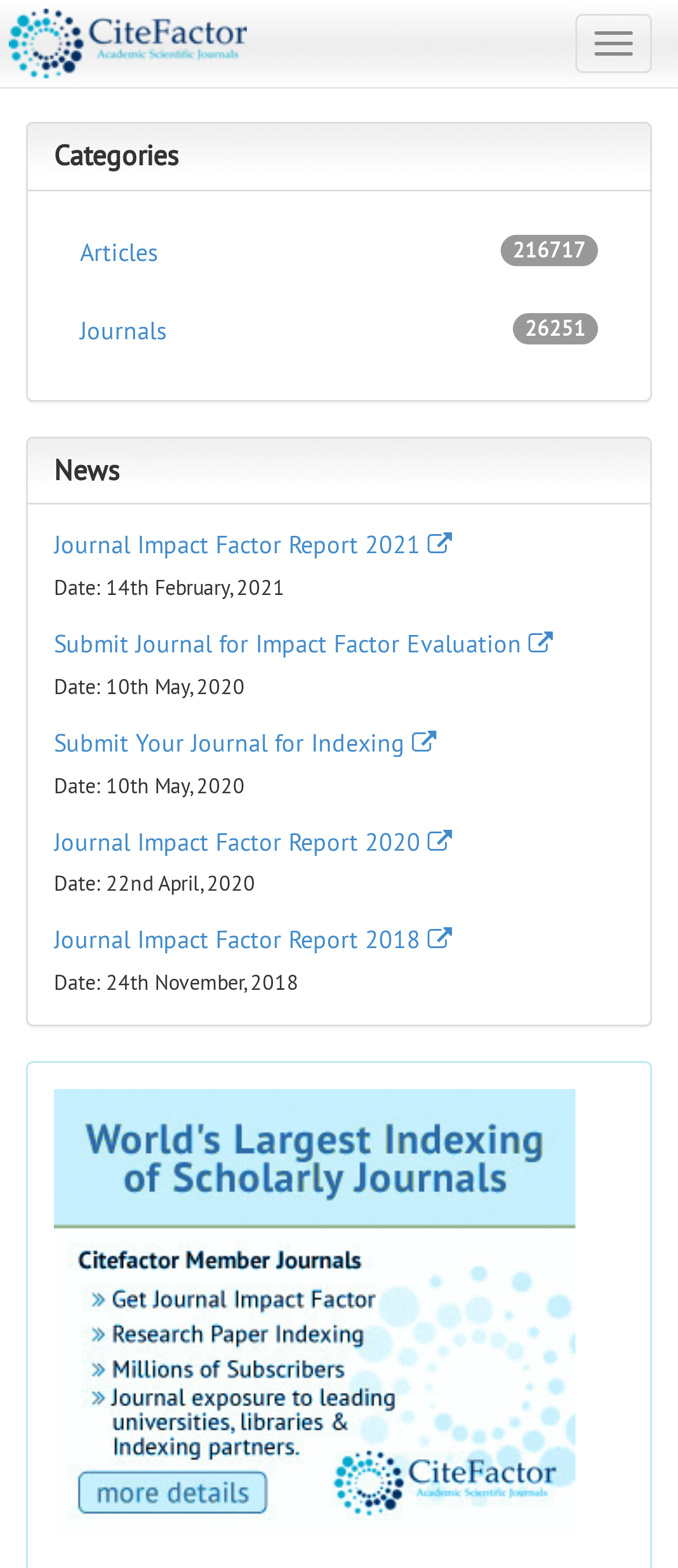What is the date of the Journal Impact Factor Report 2021? From the image, respond with a single word or brief phrase.

14th February, 2021